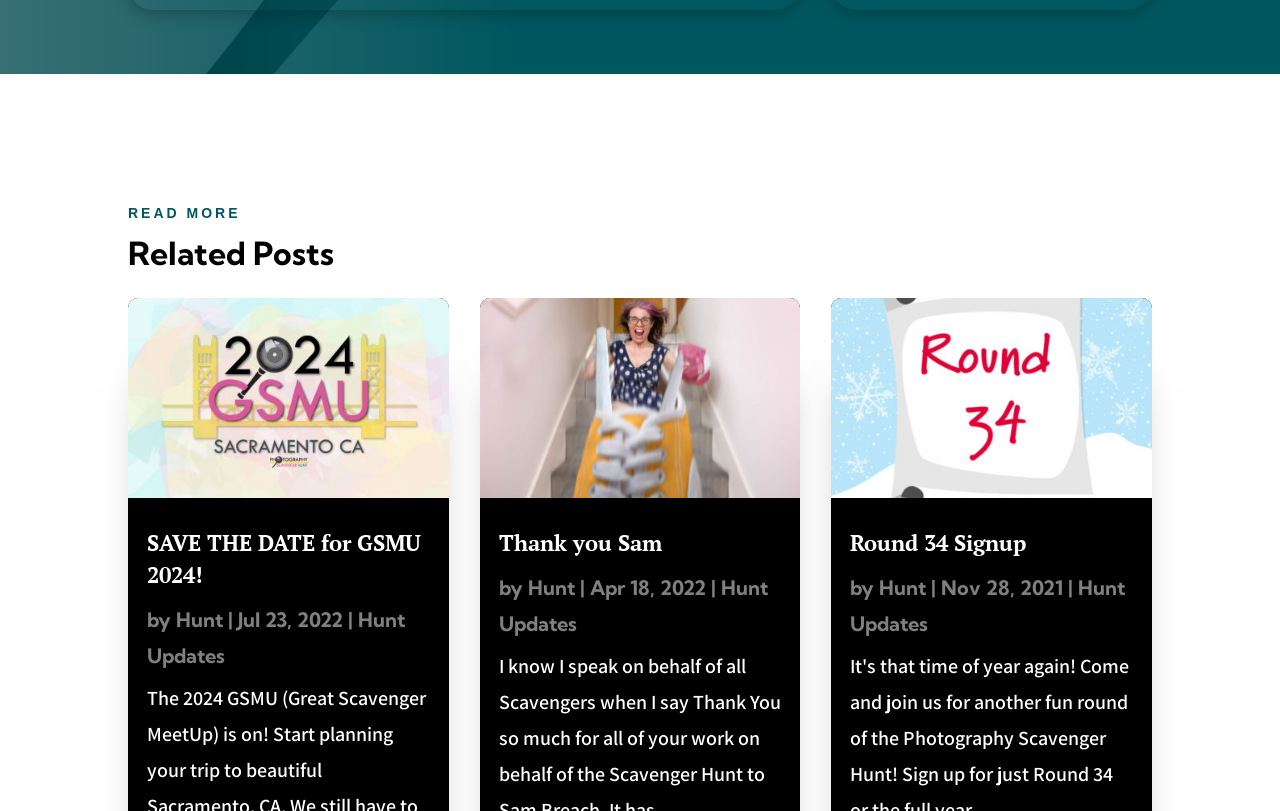Determine the bounding box coordinates of the region to click in order to accomplish the following instruction: "Sign up for 'Round 34 Signup'". Provide the coordinates as four float numbers between 0 and 1, specifically [left, top, right, bottom].

[0.664, 0.652, 0.885, 0.703]